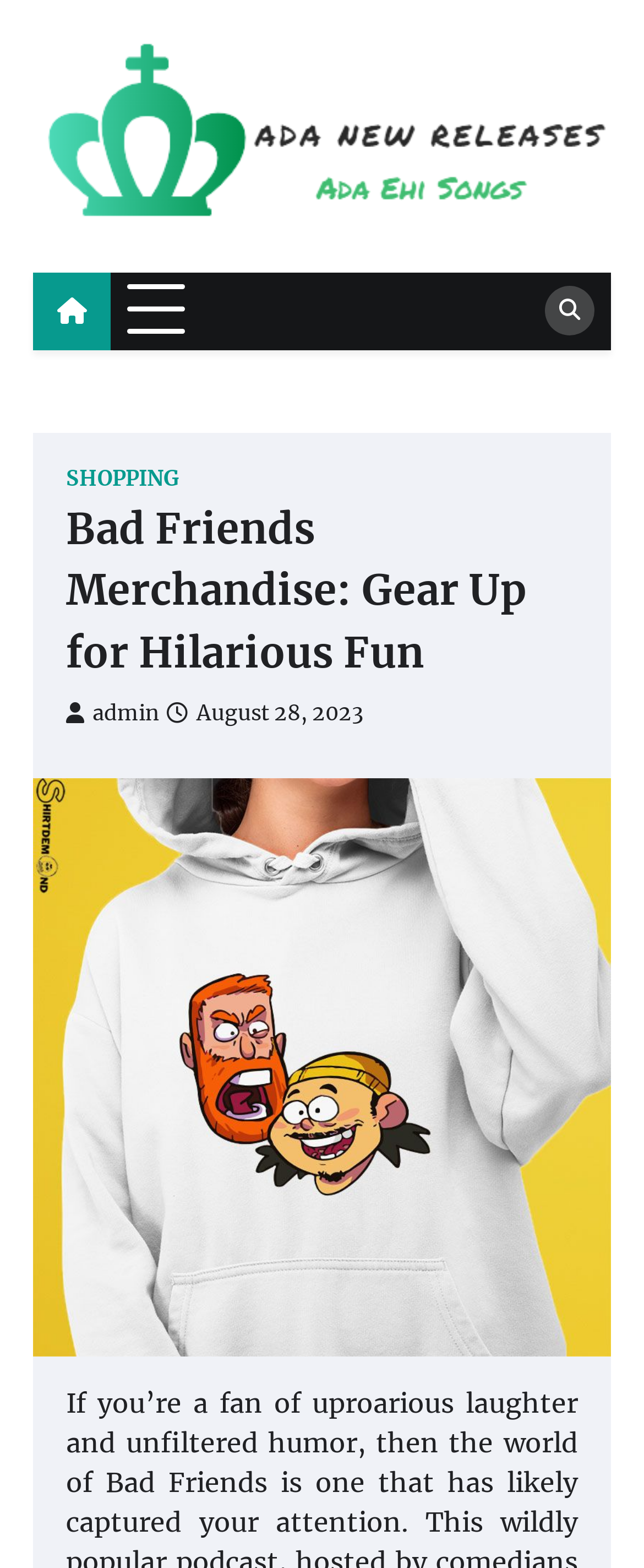Extract the bounding box coordinates for the described element: "alt="Ada New Releases"". The coordinates should be represented as four float numbers between 0 and 1: [left, top, right, bottom].

[0.051, 0.021, 0.949, 0.153]